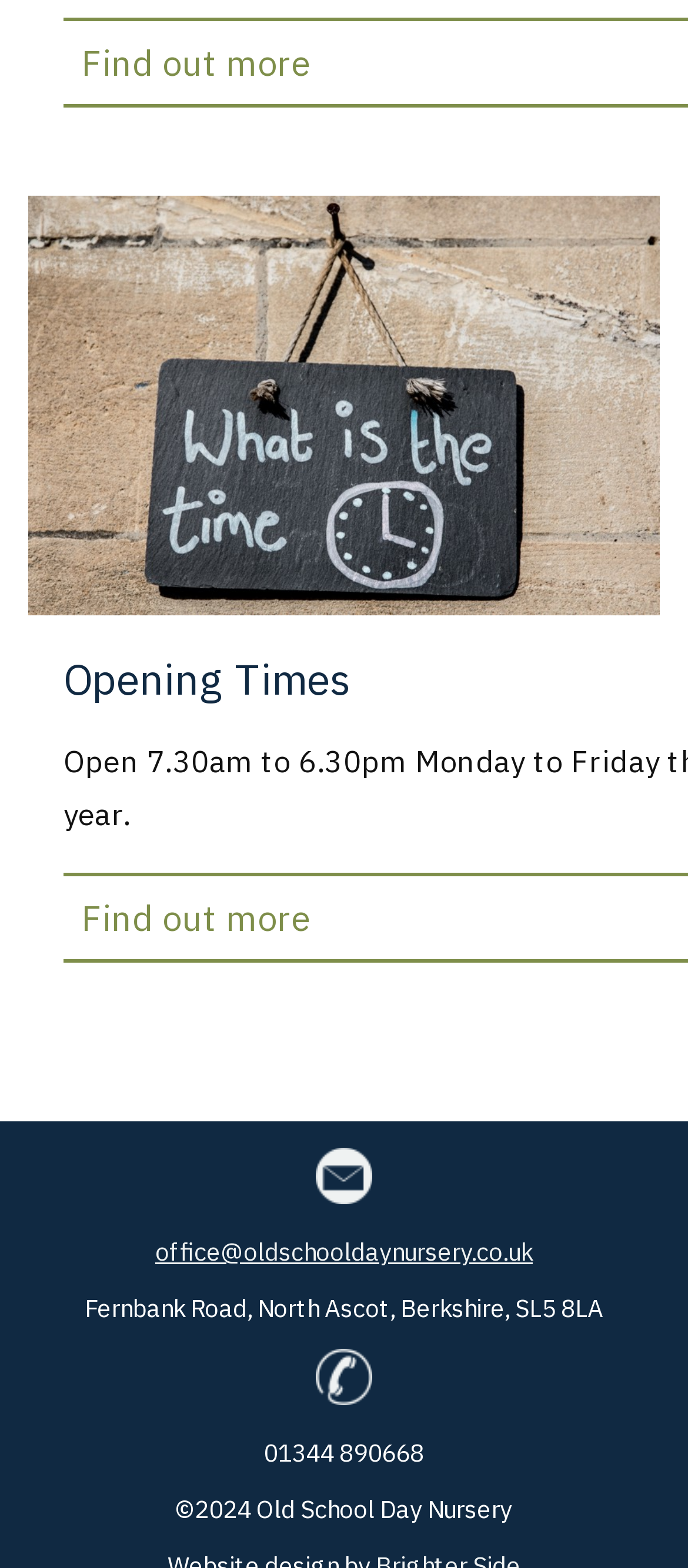What is the nursery's phone number?
Respond with a short answer, either a single word or a phrase, based on the image.

01344 890668